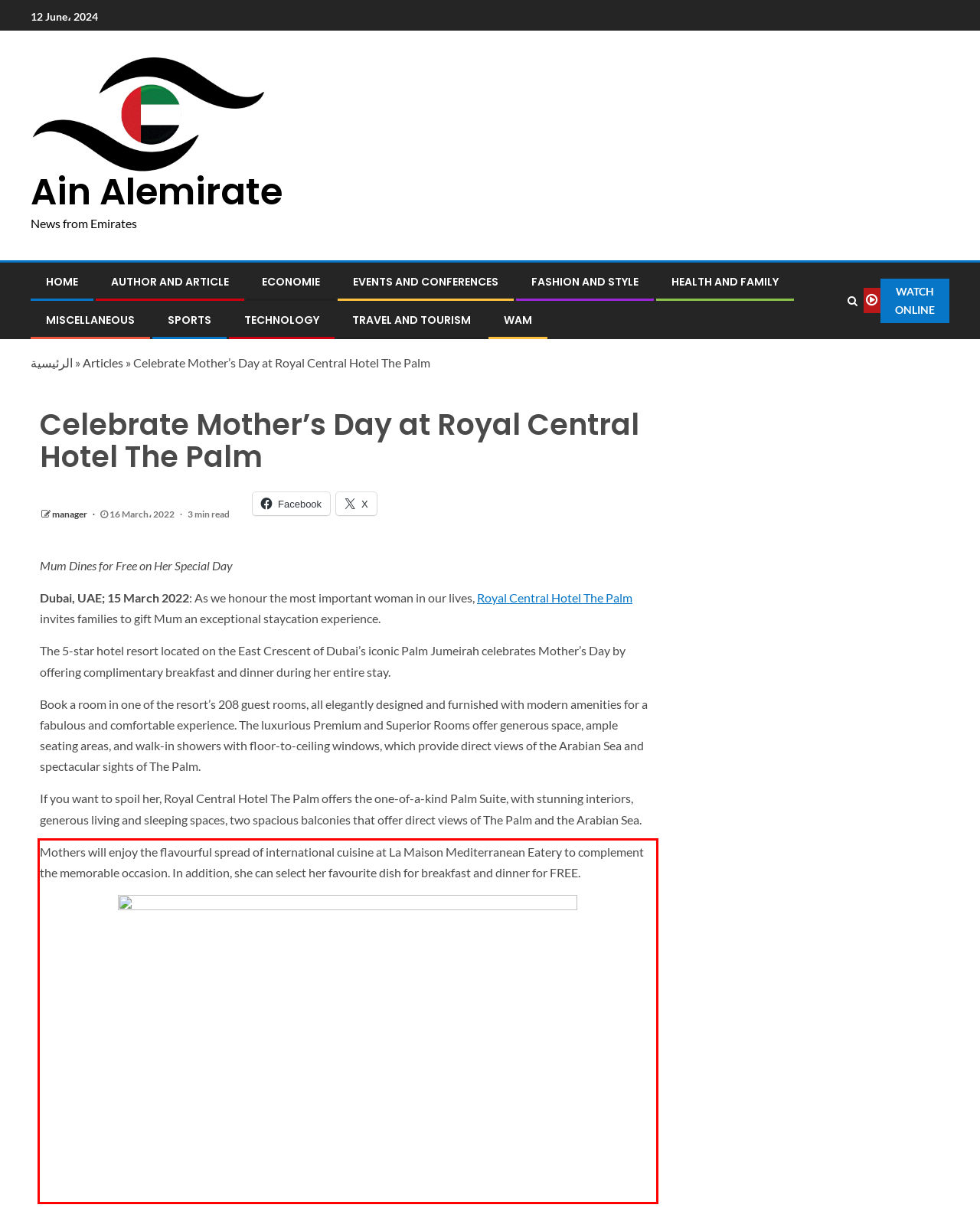With the given screenshot of a webpage, locate the red rectangle bounding box and extract the text content using OCR.

Mothers will enjoy the flavourful spread of international cuisine at La Maison Mediterranean Eatery to complement the memorable occasion. In addition, she can select her favourite dish for breakfast and dinner for FREE.